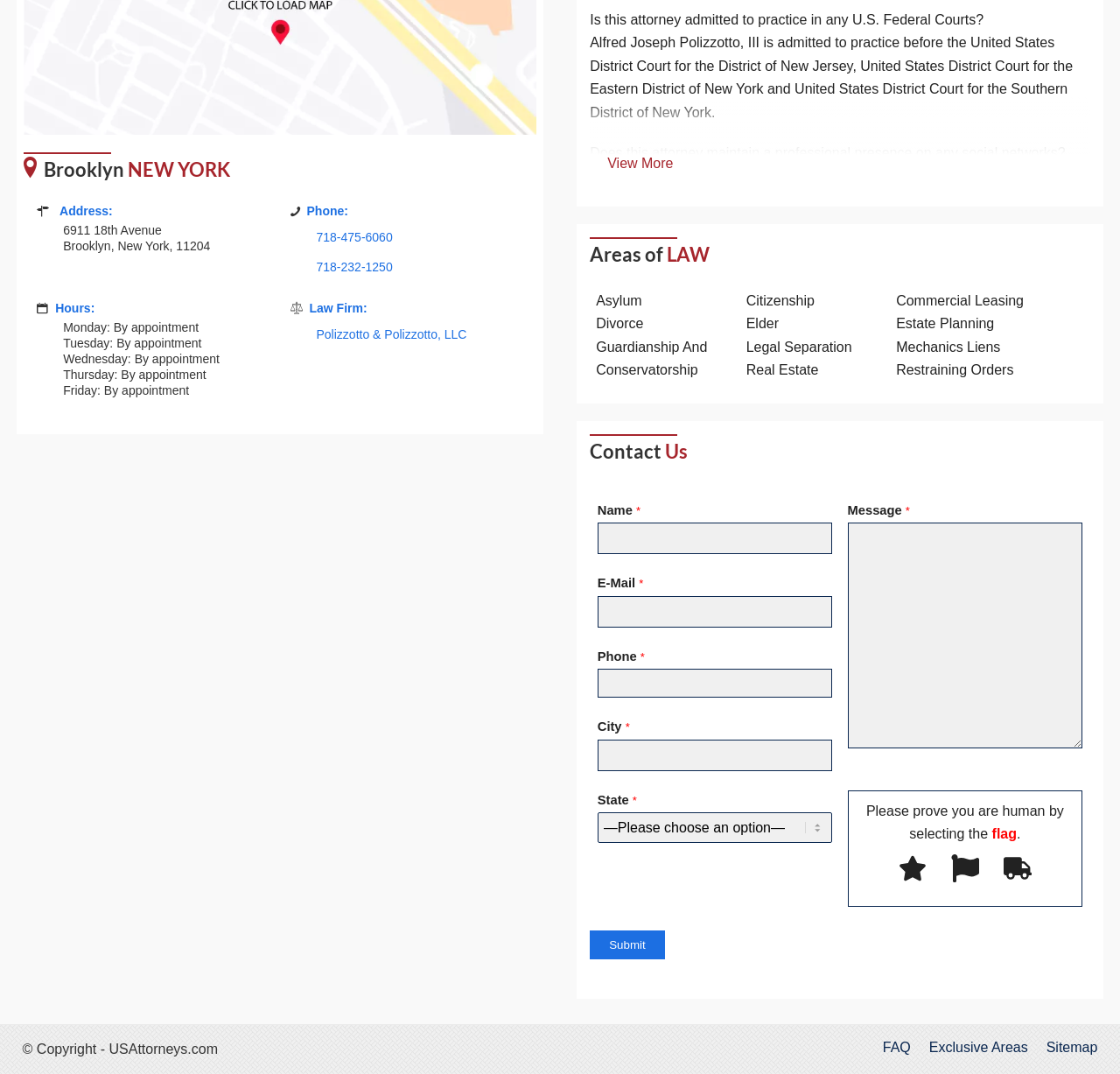From the element description Exclusive Areas, predict the bounding box coordinates of the UI element. The coordinates must be specified in the format (top-left x, top-left y, bottom-right x, bottom-right y) and should be within the 0 to 1 range.

[0.829, 0.968, 0.918, 0.982]